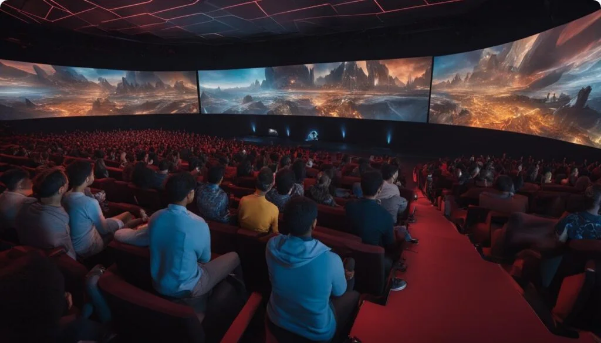Generate an elaborate caption for the image.

In this vibrant and immersive cinema scene, a captivated audience is gathered in a state-of-the-art theater, attentively watching a visually stunning film that showcases breathtaking landscapes and futuristic imagery. The expansive screen setup features multiple screens that enhance the cinematic experience, enveloping viewers in a world of creativity and technology. The audience, seated in plush red chairs, reflects a diverse range of individuals, all engaged in the transformative power of AI-driven storytelling. This moment exemplifies how artificial intelligence is revolutionizing the film industry, promising an incredible new era of cinema.